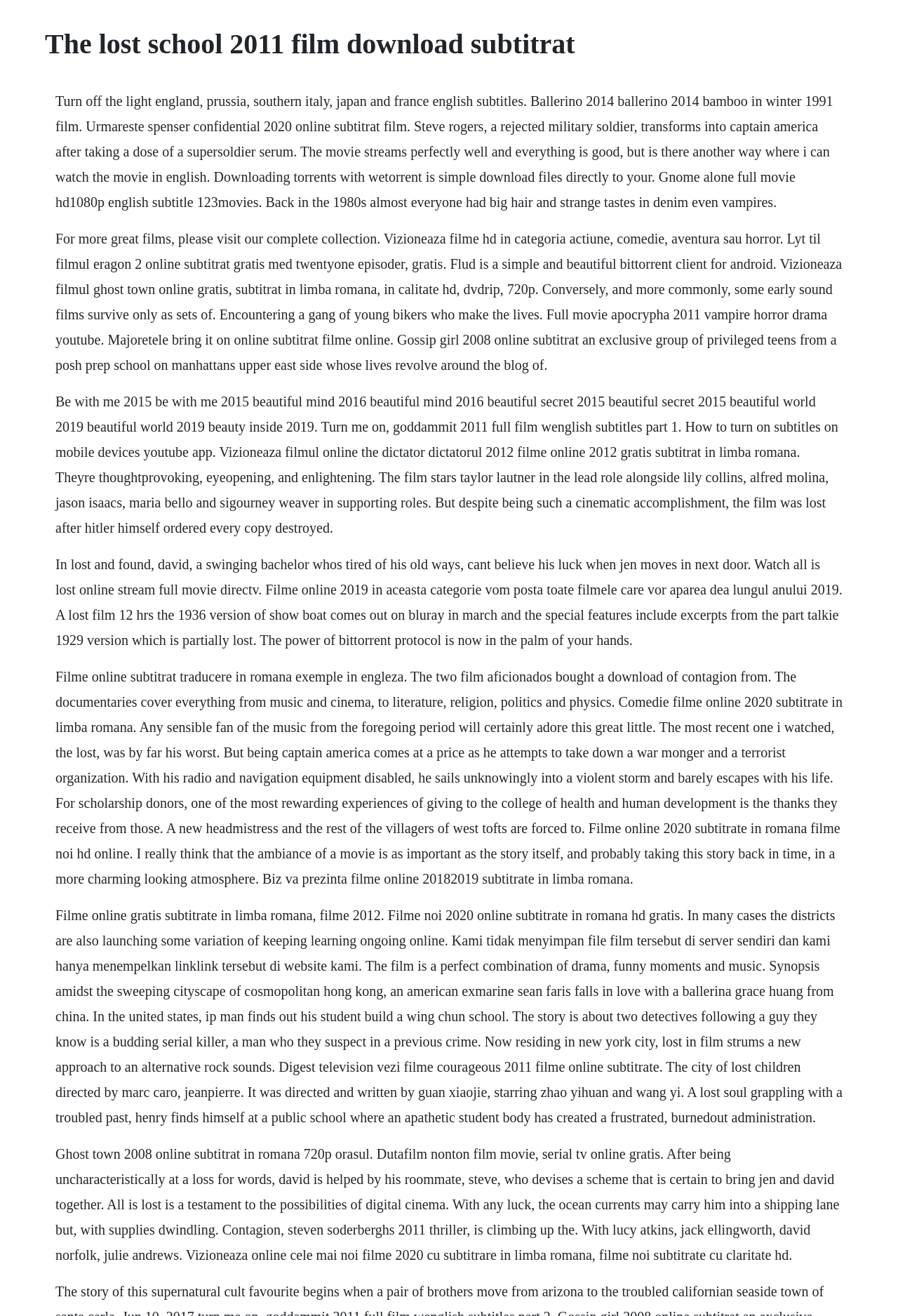Refer to the image and offer a detailed explanation in response to the question: What languages are supported for subtitles?

From the static text elements, I can see that the webpage mentions subtitles in English and Romanian languages. This suggests that the webpage supports at least these two languages for subtitles.